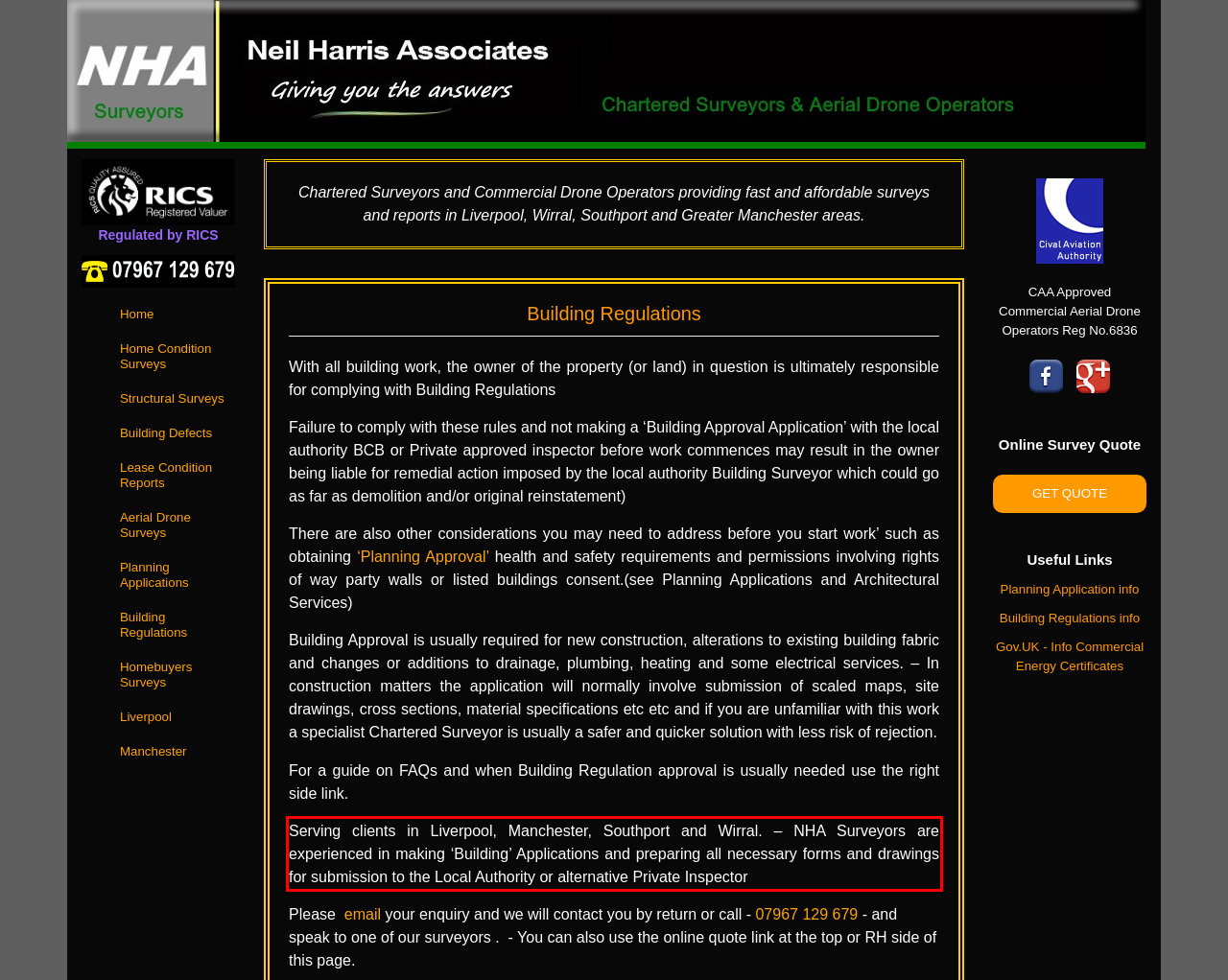You have a screenshot of a webpage, and there is a red bounding box around a UI element. Utilize OCR to extract the text within this red bounding box.

Serving clients in Liverpool, Manchester, Southport and Wirral. – NHA Surveyors are experienced in making ‘Building’ Applications and preparing all necessary forms and drawings for submission to the Local Authority or alternative Private Inspector